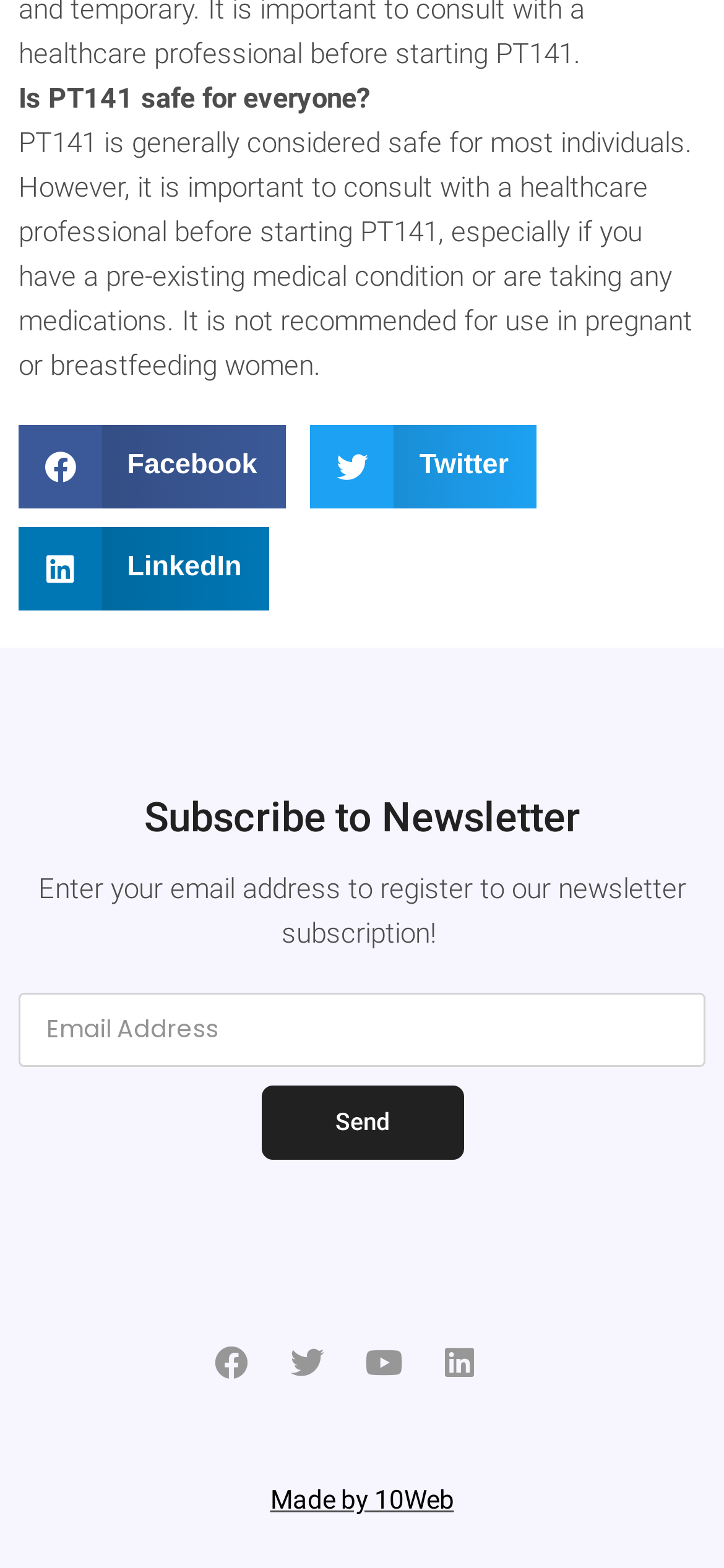Please locate the bounding box coordinates of the element that needs to be clicked to achieve the following instruction: "Visit the LinkedIn page". The coordinates should be four float numbers between 0 and 1, i.e., [left, top, right, bottom].

[0.176, 0.352, 0.334, 0.372]